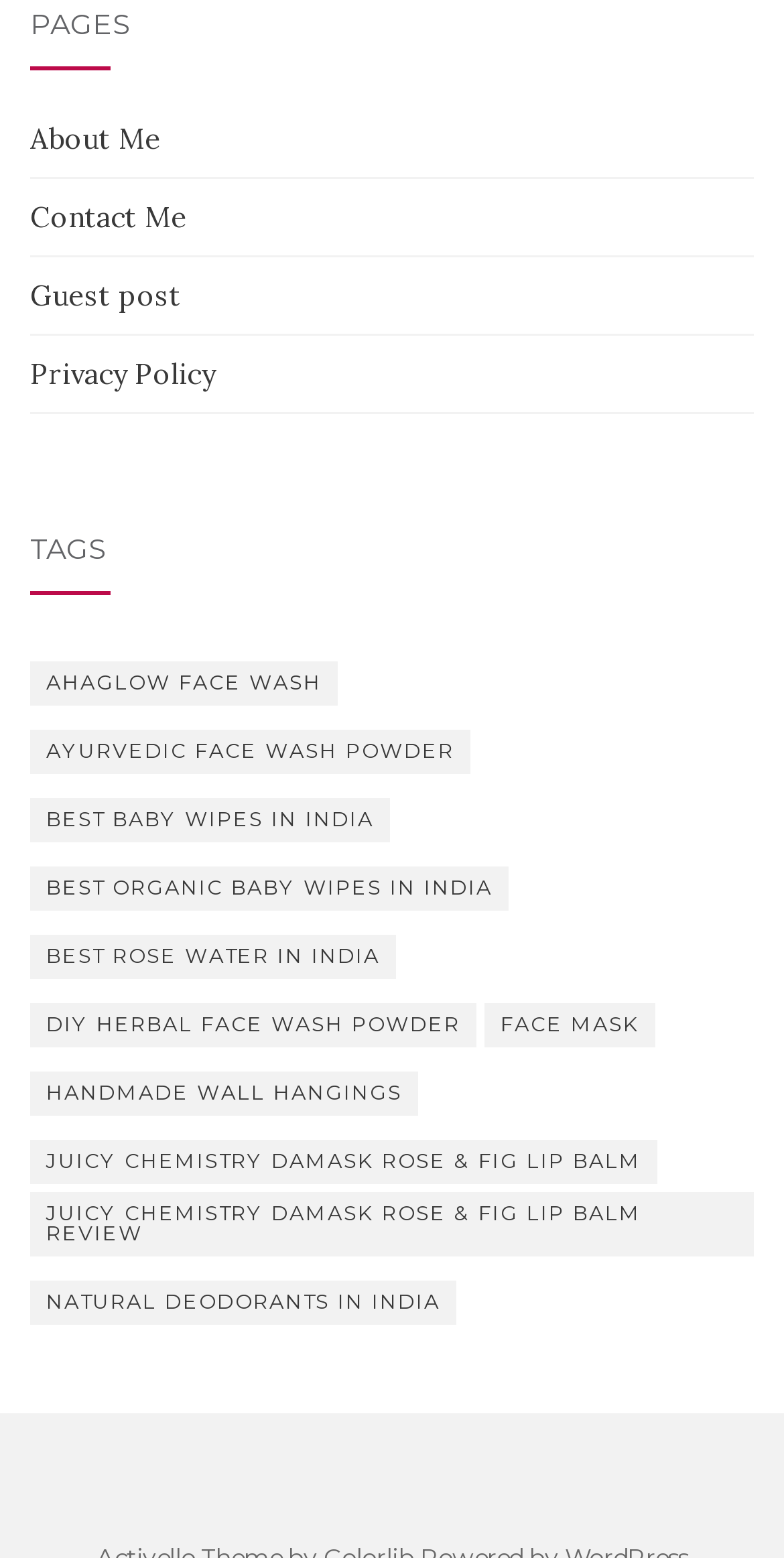Show the bounding box coordinates for the element that needs to be clicked to execute the following instruction: "Read about BEST BABY WIPES IN INDIA". Provide the coordinates in the form of four float numbers between 0 and 1, i.e., [left, top, right, bottom].

[0.038, 0.513, 0.497, 0.541]